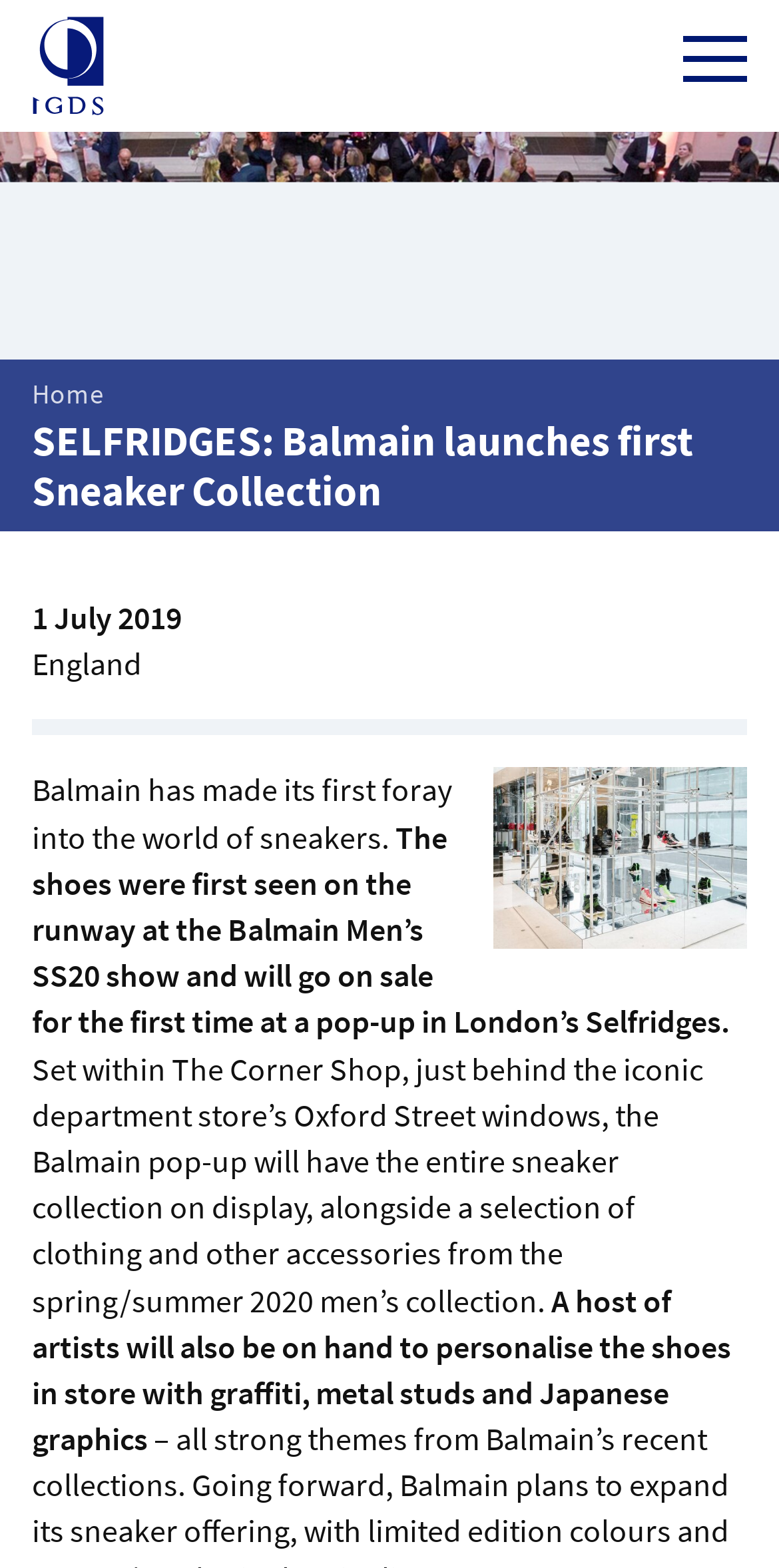Where is the Balmain pop-up located?
Using the image as a reference, give a one-word or short phrase answer.

London's Selfridges